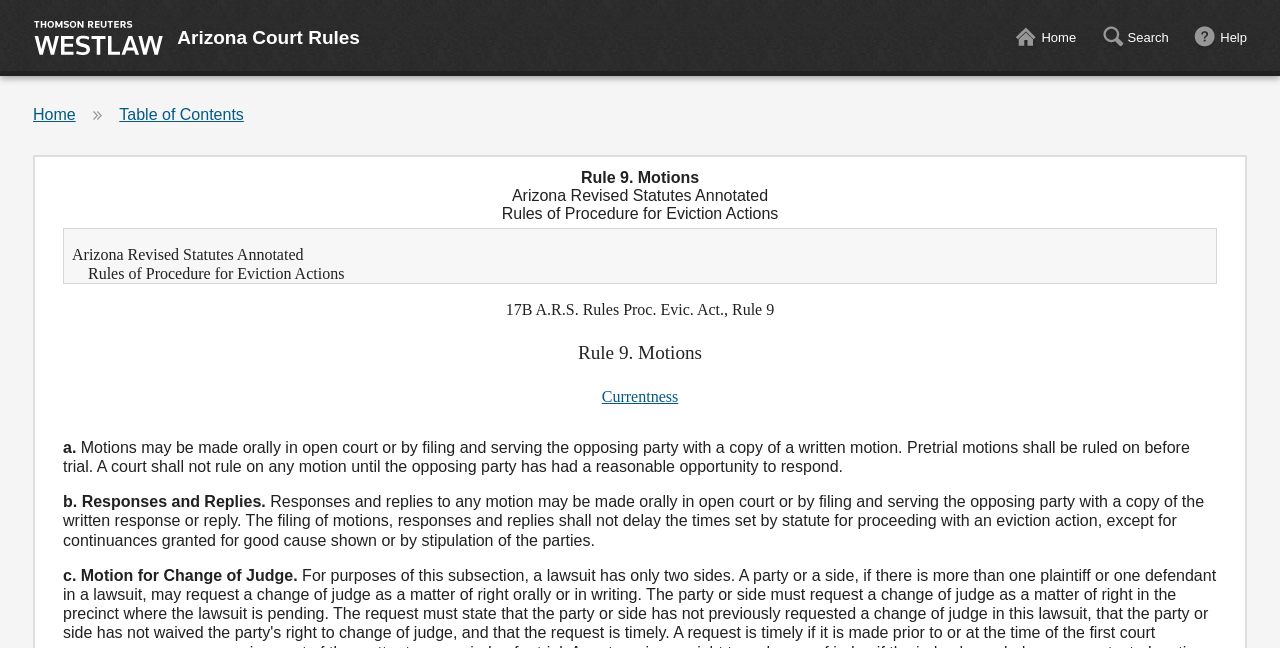Determine the bounding box coordinates of the clickable region to follow the instruction: "view Arizona Court Rules".

[0.139, 0.042, 0.281, 0.076]